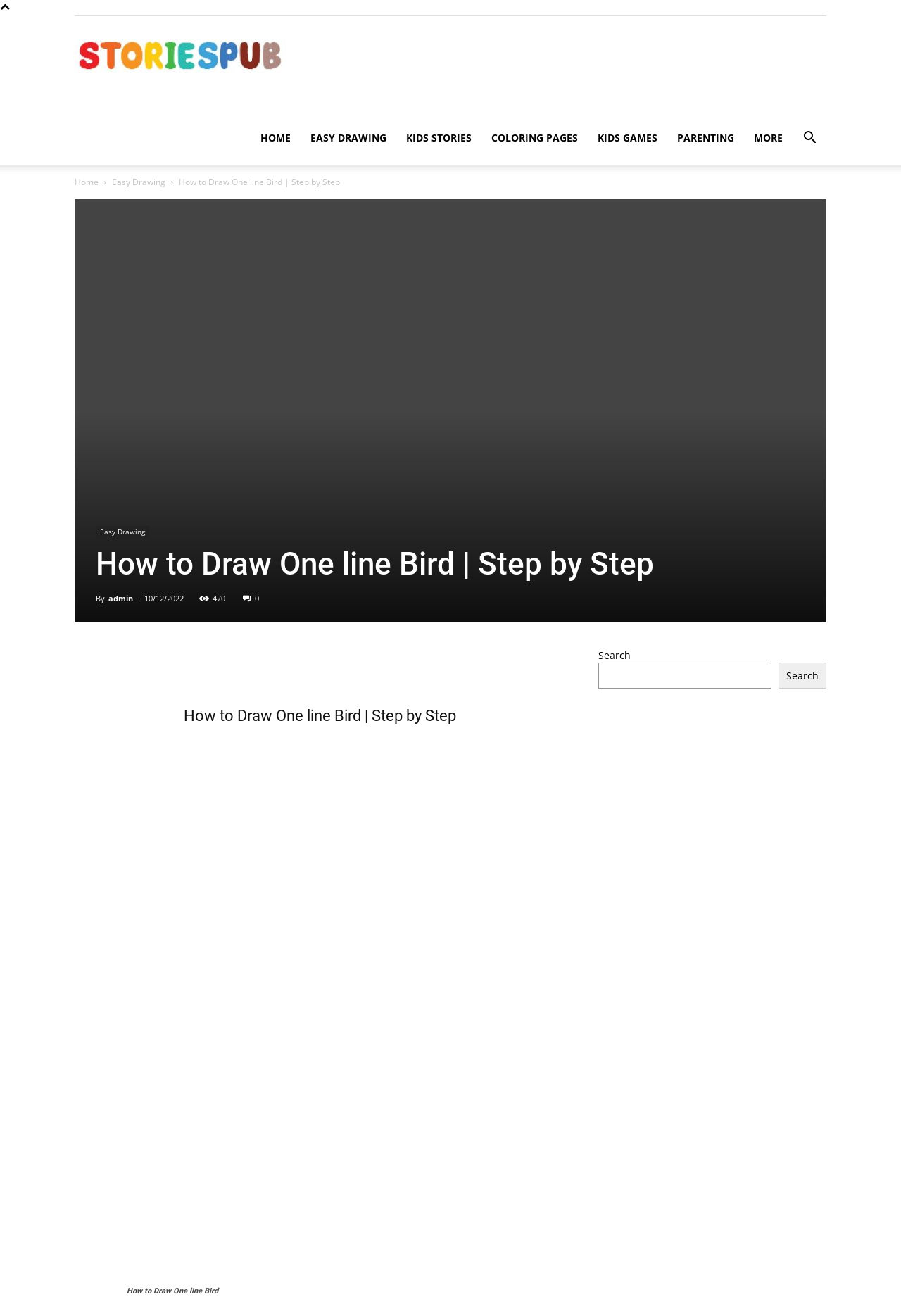Please identify the bounding box coordinates of the area that needs to be clicked to fulfill the following instruction: "View easy drawing tutorials."

[0.124, 0.134, 0.184, 0.143]